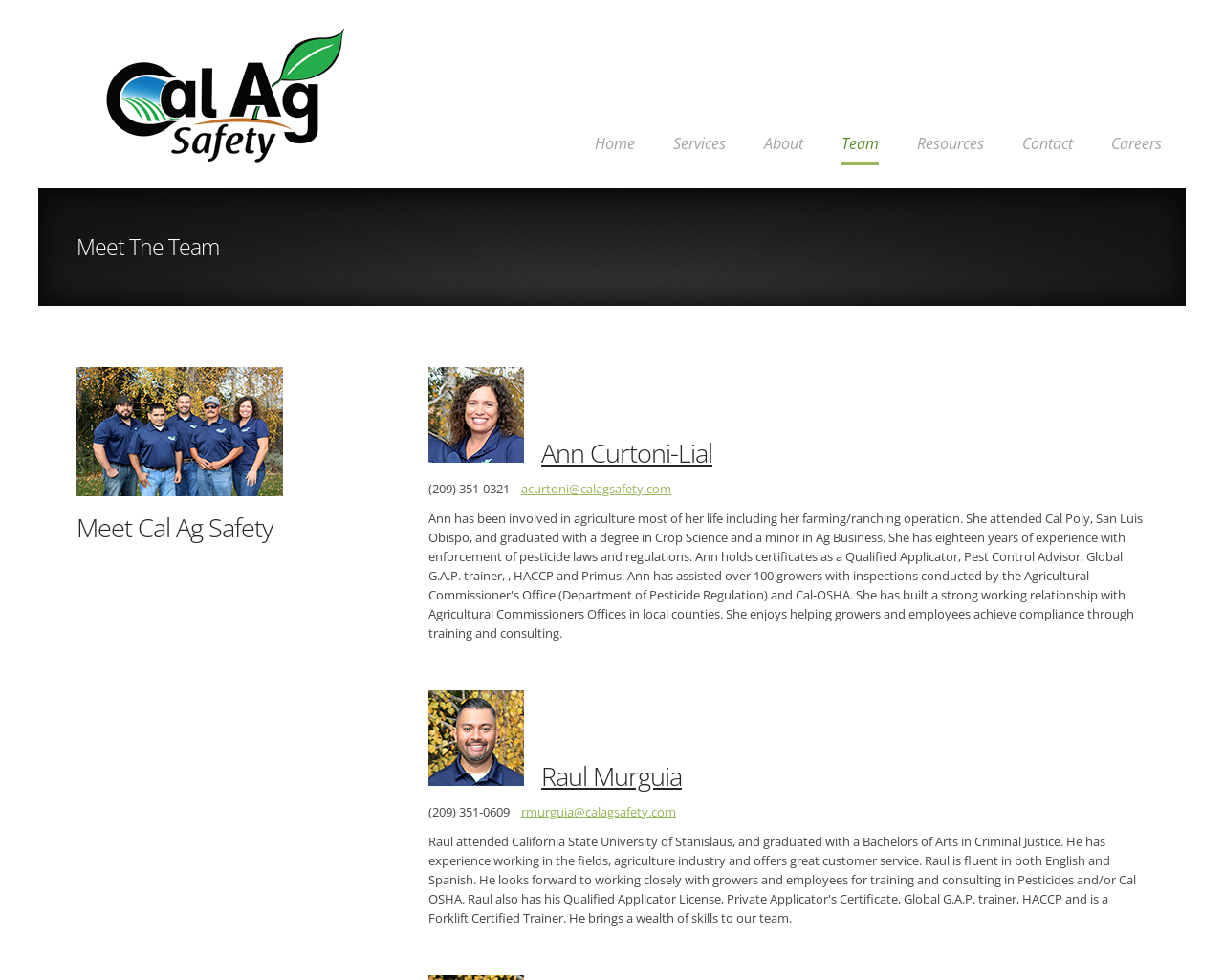Can you provide the bounding box coordinates for the element that should be clicked to implement the instruction: "Send an email to Raul Murguia"?

[0.426, 0.819, 0.552, 0.837]